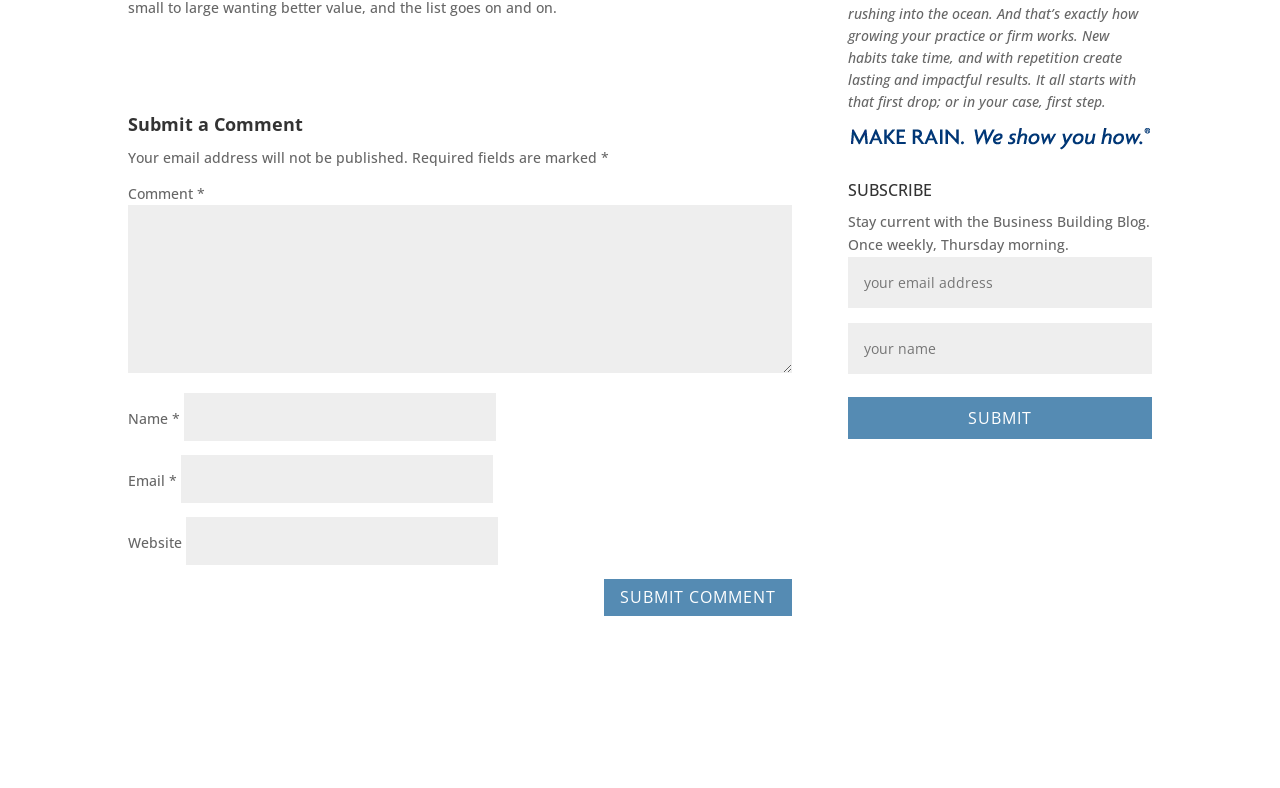Find the bounding box coordinates of the UI element according to this description: "parent_node: Email * aria-describedby="email-notes" name="email"".

[0.141, 0.577, 0.385, 0.638]